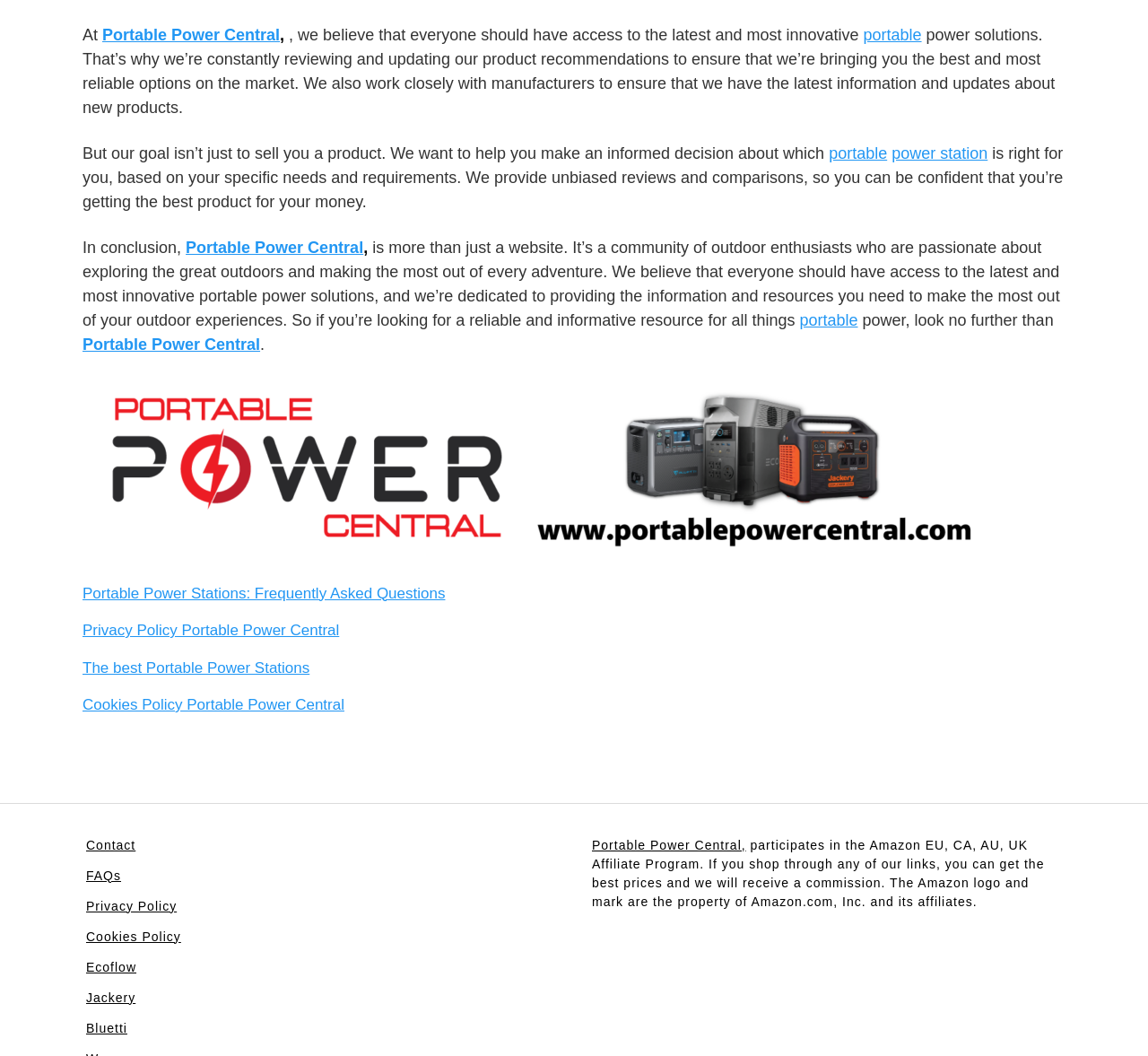What is the focus of the reviews on Portable Power Central?
Provide an in-depth and detailed explanation in response to the question.

The text mentions that Portable Power Central provides reviews and comparisons of portable power solutions, and there is a link to 'The best Portable Power Stations', indicating that the focus of the reviews is on portable power stations.